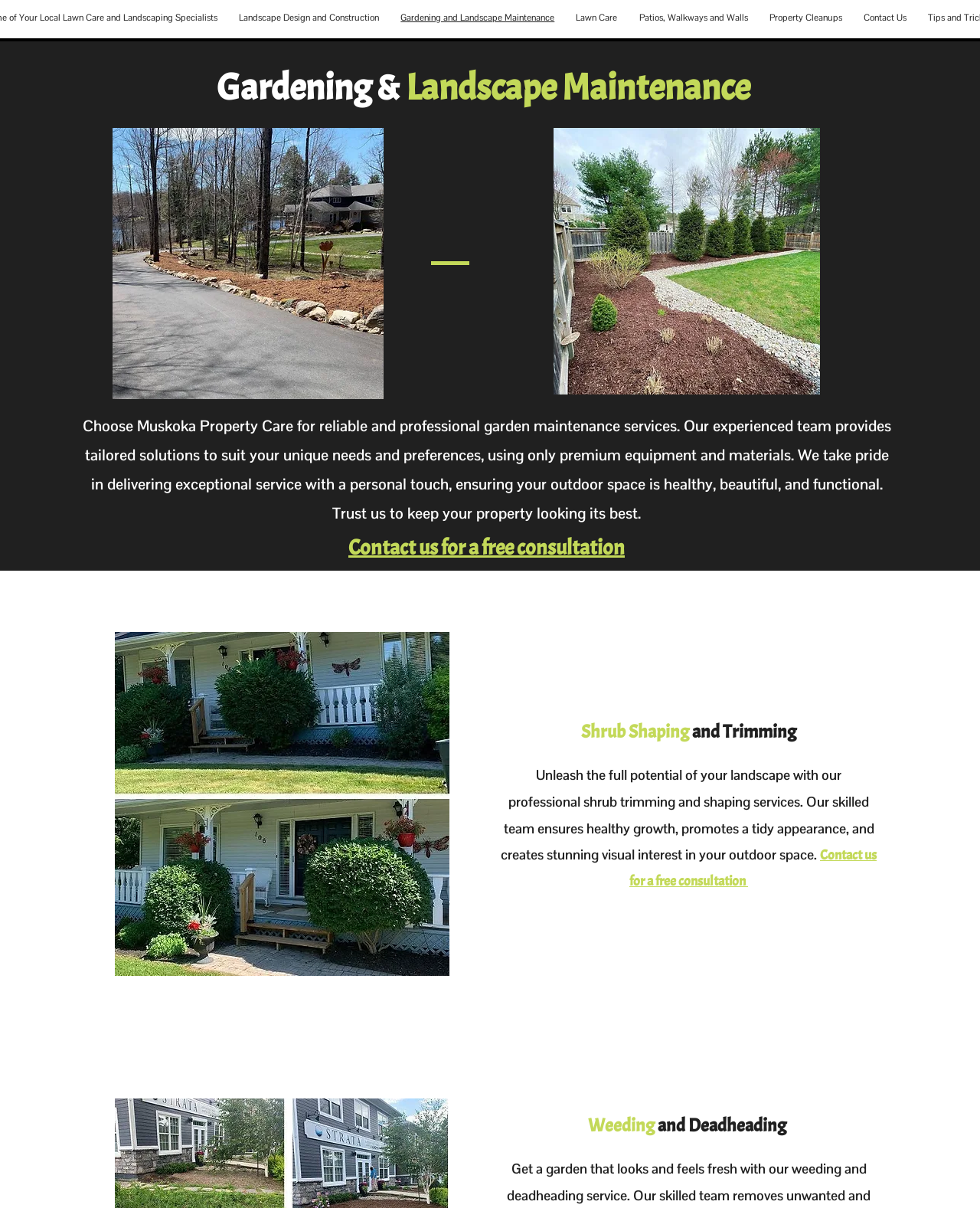What is the last service mentioned on the webpage?
Kindly answer the question with as much detail as you can.

The last service mentioned on the webpage is Weeding and Deadheading, which is indicated by the heading element with the bounding box coordinates [0.509, 0.919, 0.896, 0.944].